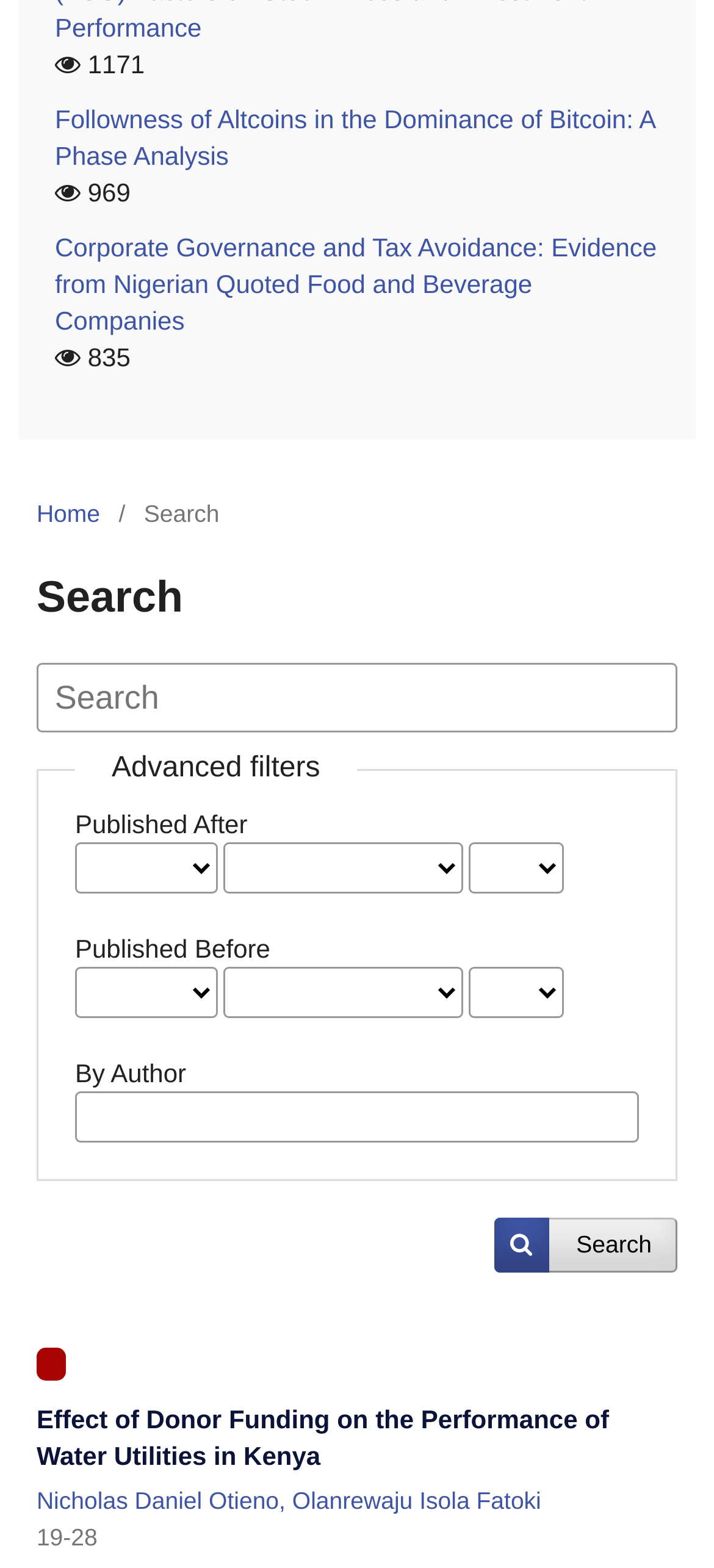Utilize the details in the image to thoroughly answer the following question: How many links are on the navigation bar?

I counted the links on the navigation bar, which is indicated by the 'You are here:' text, and found only one link, which is 'Home'.